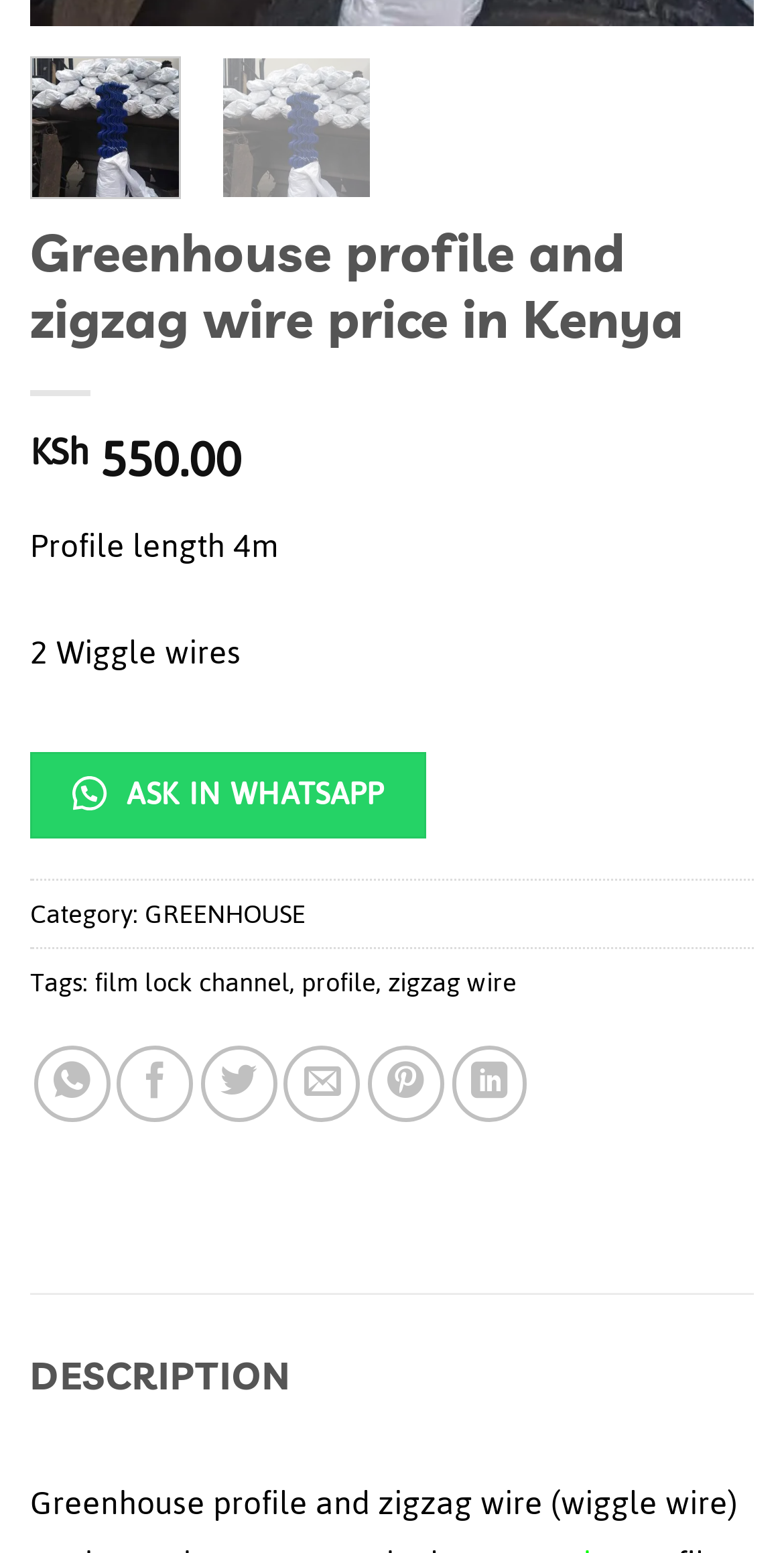Please find the bounding box coordinates of the element that must be clicked to perform the given instruction: "View greenhouse profile and zigzag wire price". The coordinates should be four float numbers from 0 to 1, i.e., [left, top, right, bottom].

[0.038, 0.141, 0.962, 0.227]